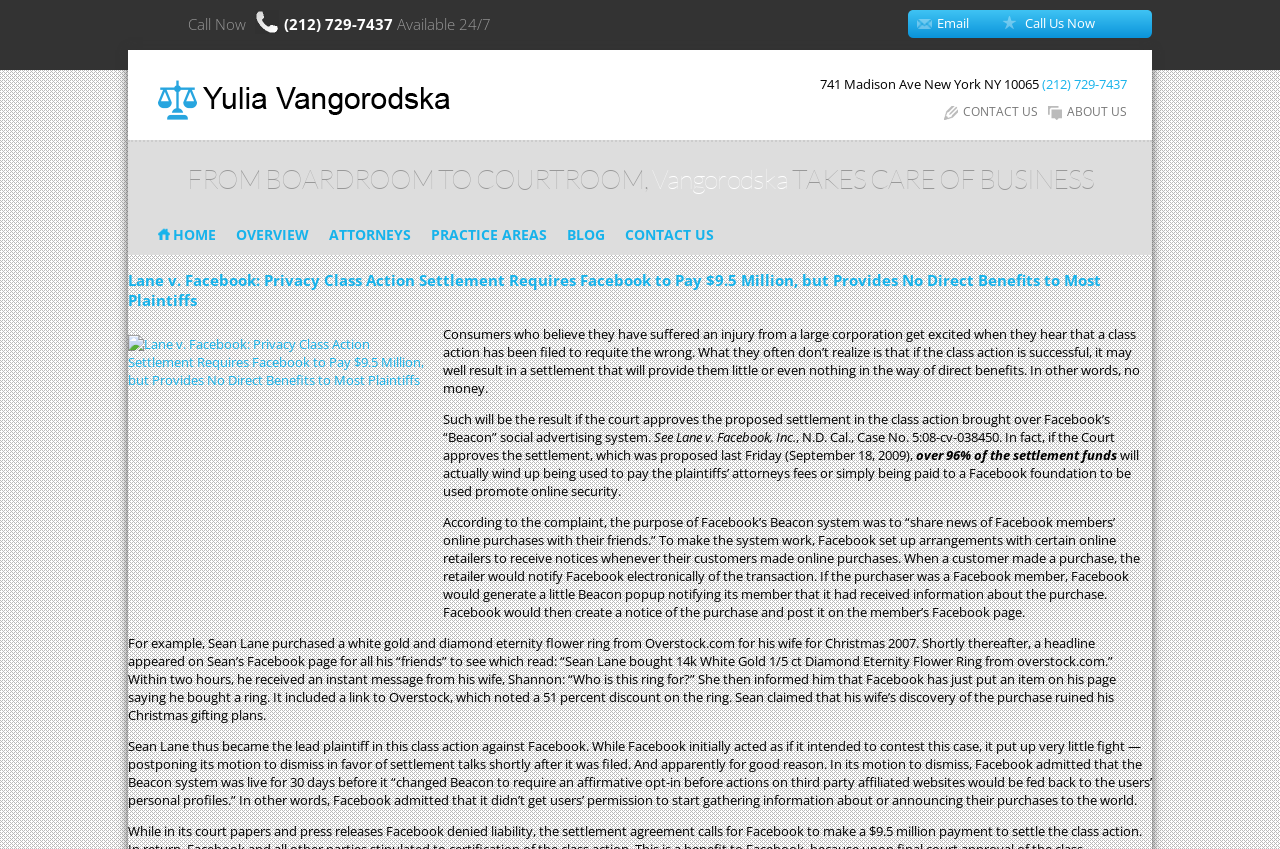Kindly provide the bounding box coordinates of the section you need to click on to fulfill the given instruction: "Email us".

[0.732, 0.016, 0.757, 0.038]